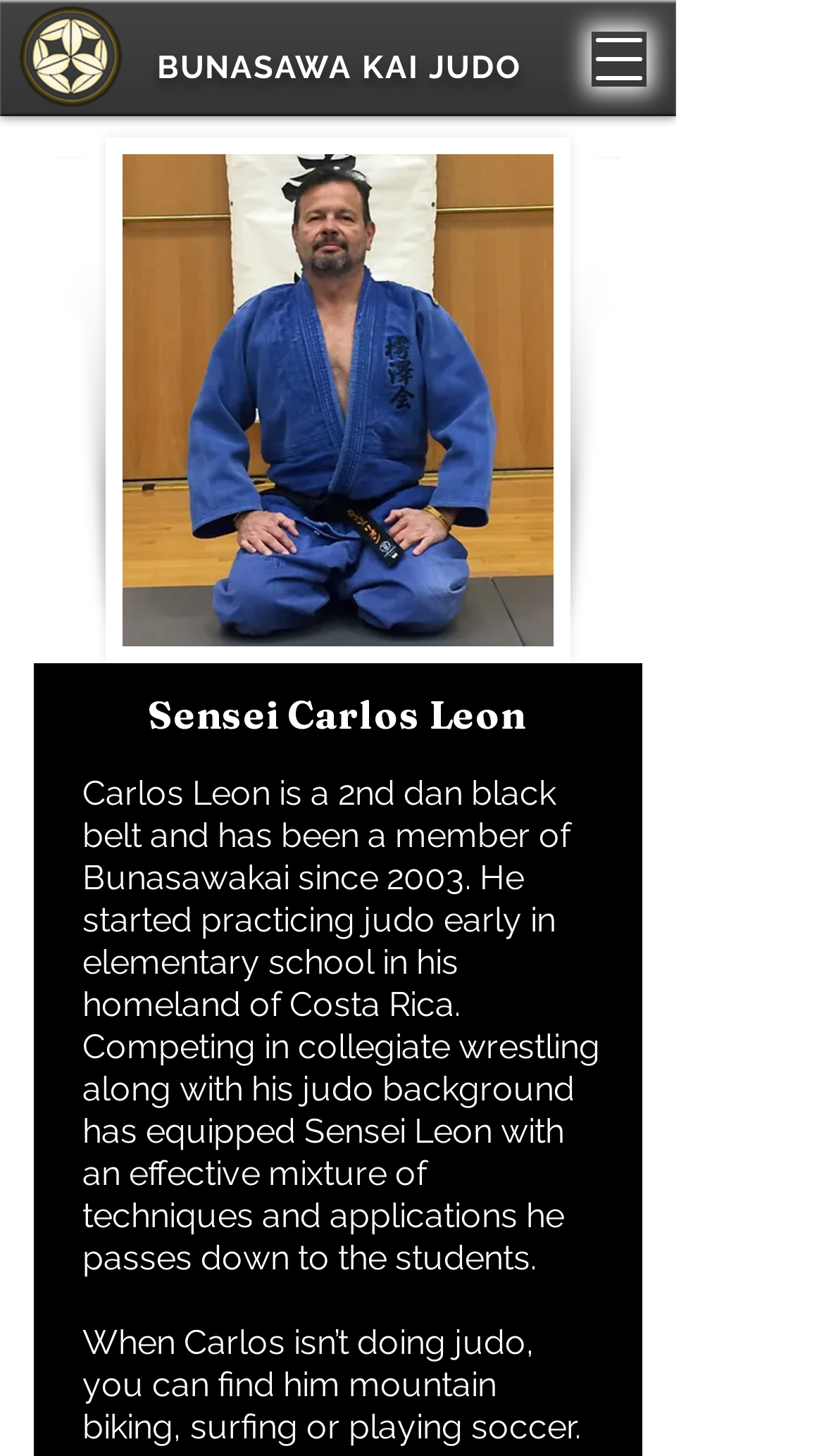Please find and give the text of the main heading on the webpage.

BUNASAWA KAI JUDO